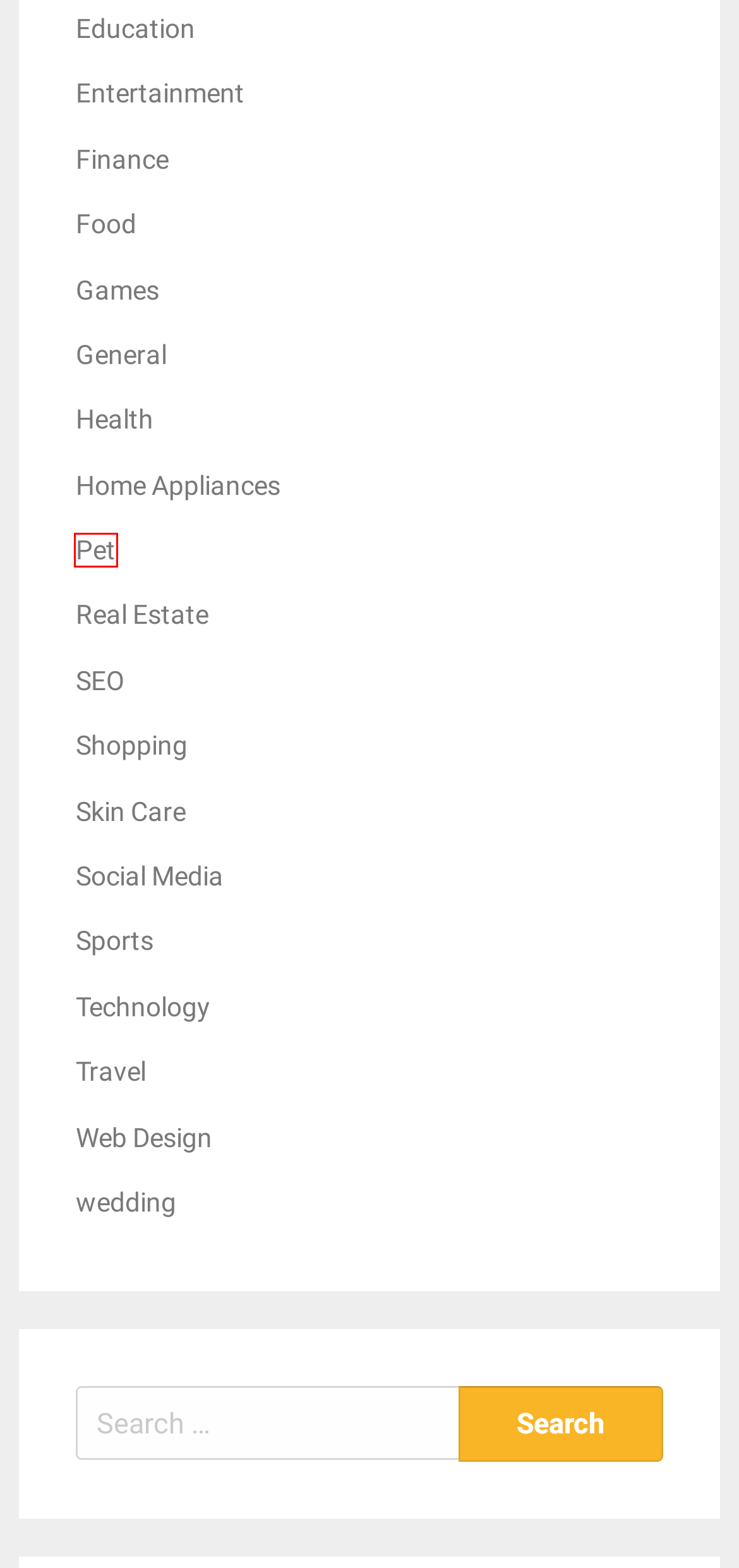You have a screenshot showing a webpage with a red bounding box highlighting an element. Choose the webpage description that best fits the new webpage after clicking the highlighted element. The descriptions are:
A. Home Appliances – Luctallieu
B. Technology – Luctallieu
C. Pet – Luctallieu
D. Food – Luctallieu
E. Sports – Luctallieu
F. General – Luctallieu
G. Real Estate – Luctallieu
H. Entertainment – Luctallieu

C